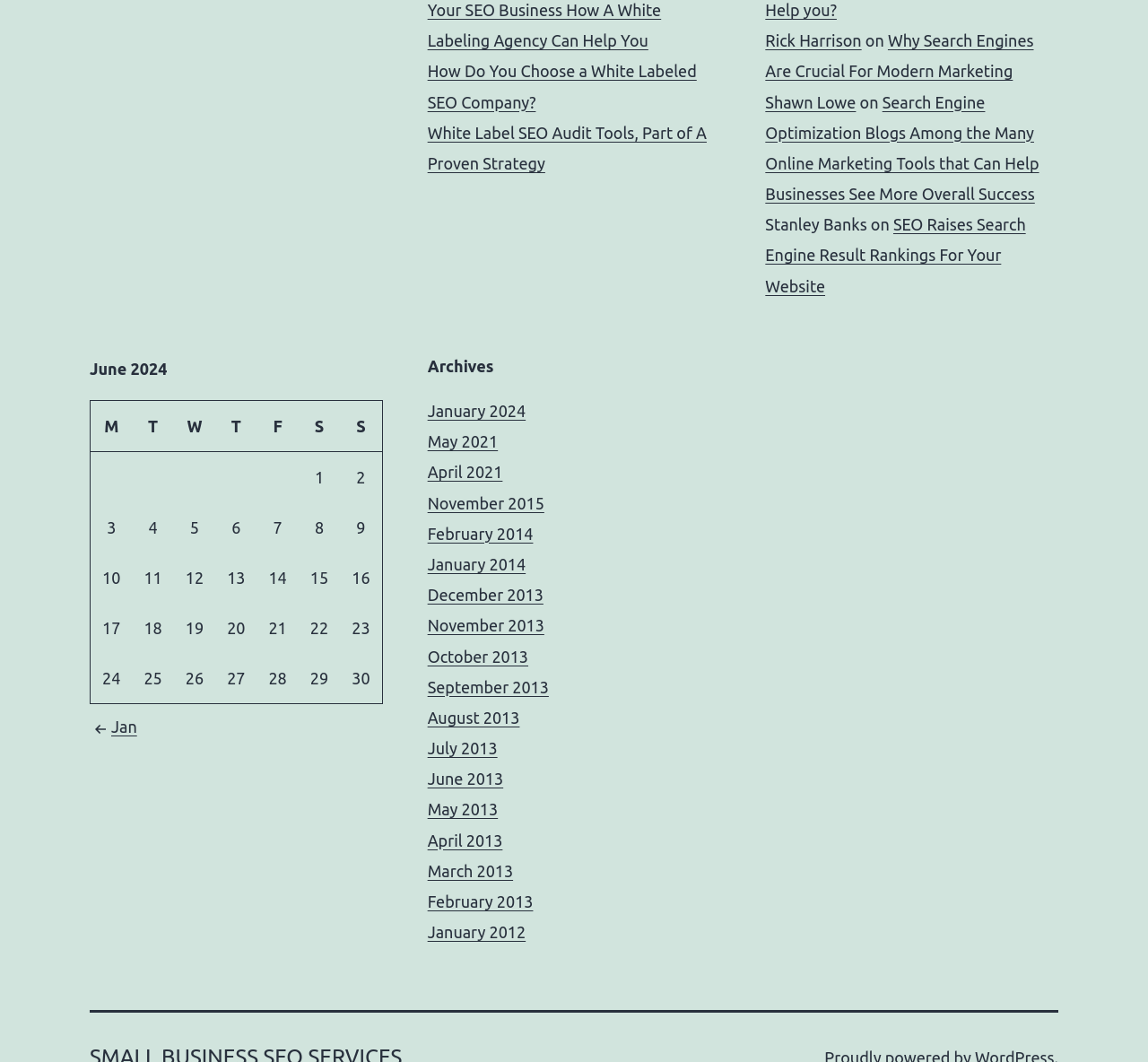Identify the bounding box for the UI element that is described as follows: "Jan".

[0.078, 0.676, 0.119, 0.693]